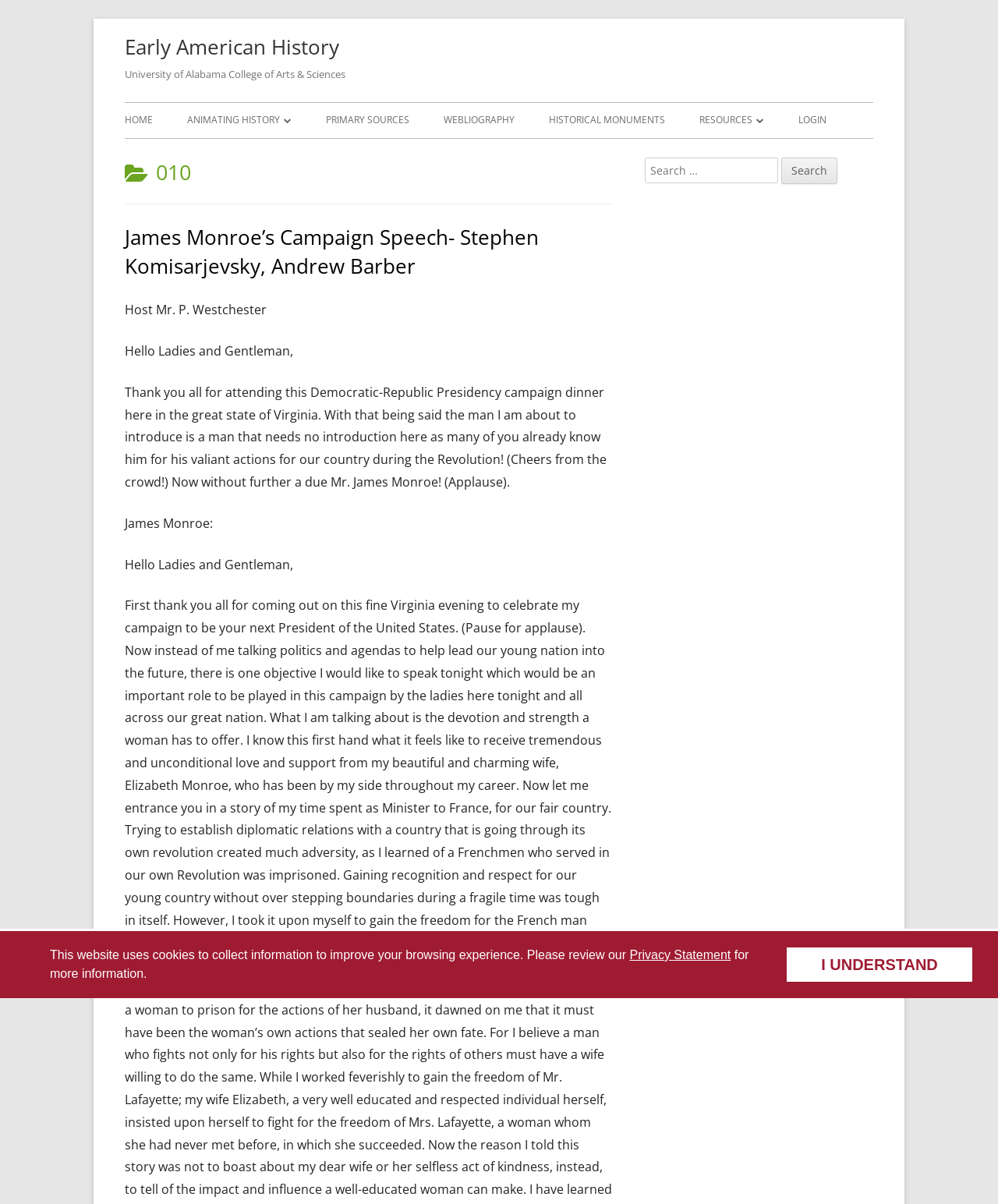Respond with a single word or short phrase to the following question: 
Who is the host of the campaign dinner?

Mr. P. Westchester